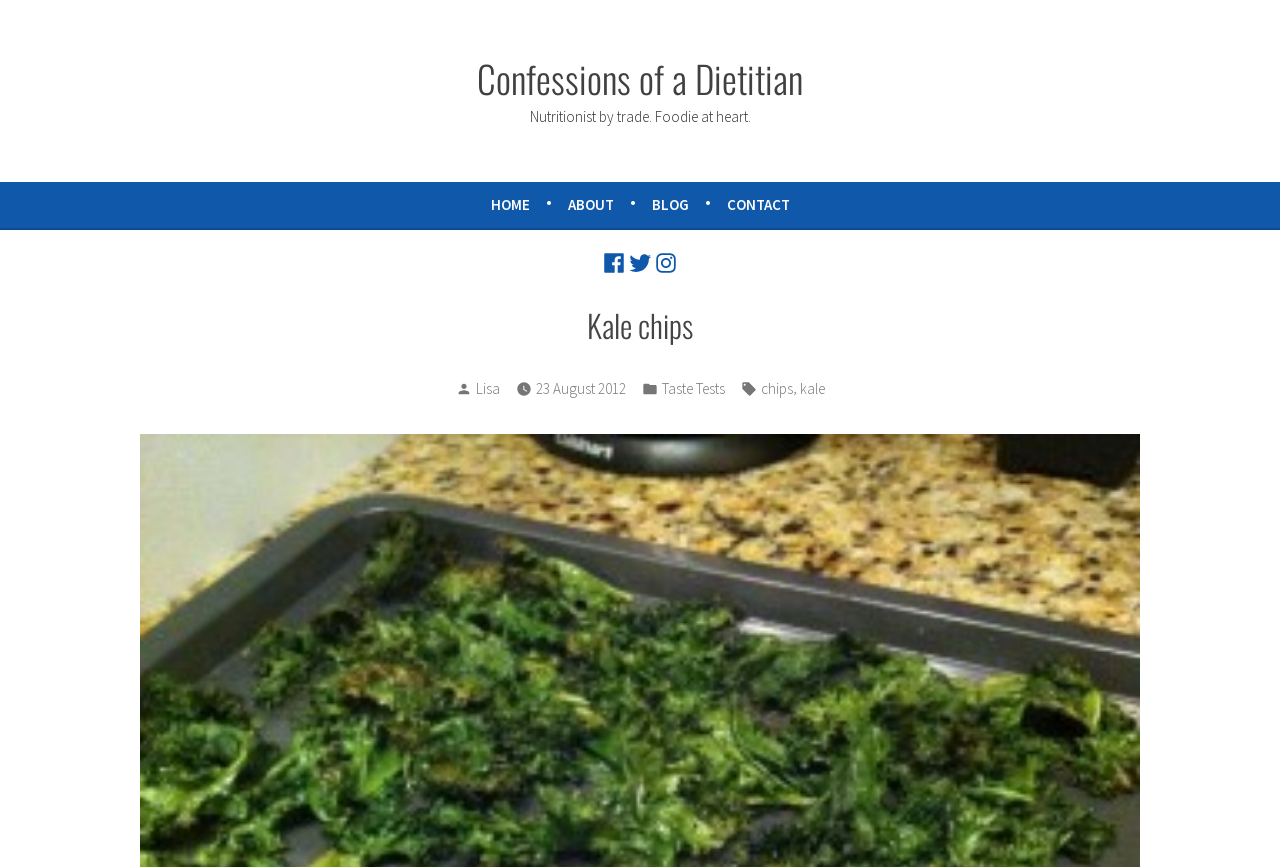What is the profession of the author?
Kindly give a detailed and elaborate answer to the question.

The author's profession can be determined by looking at the static text 'Nutritionist by trade. Foodie at heart.' which suggests that the author is a nutritionist by profession.